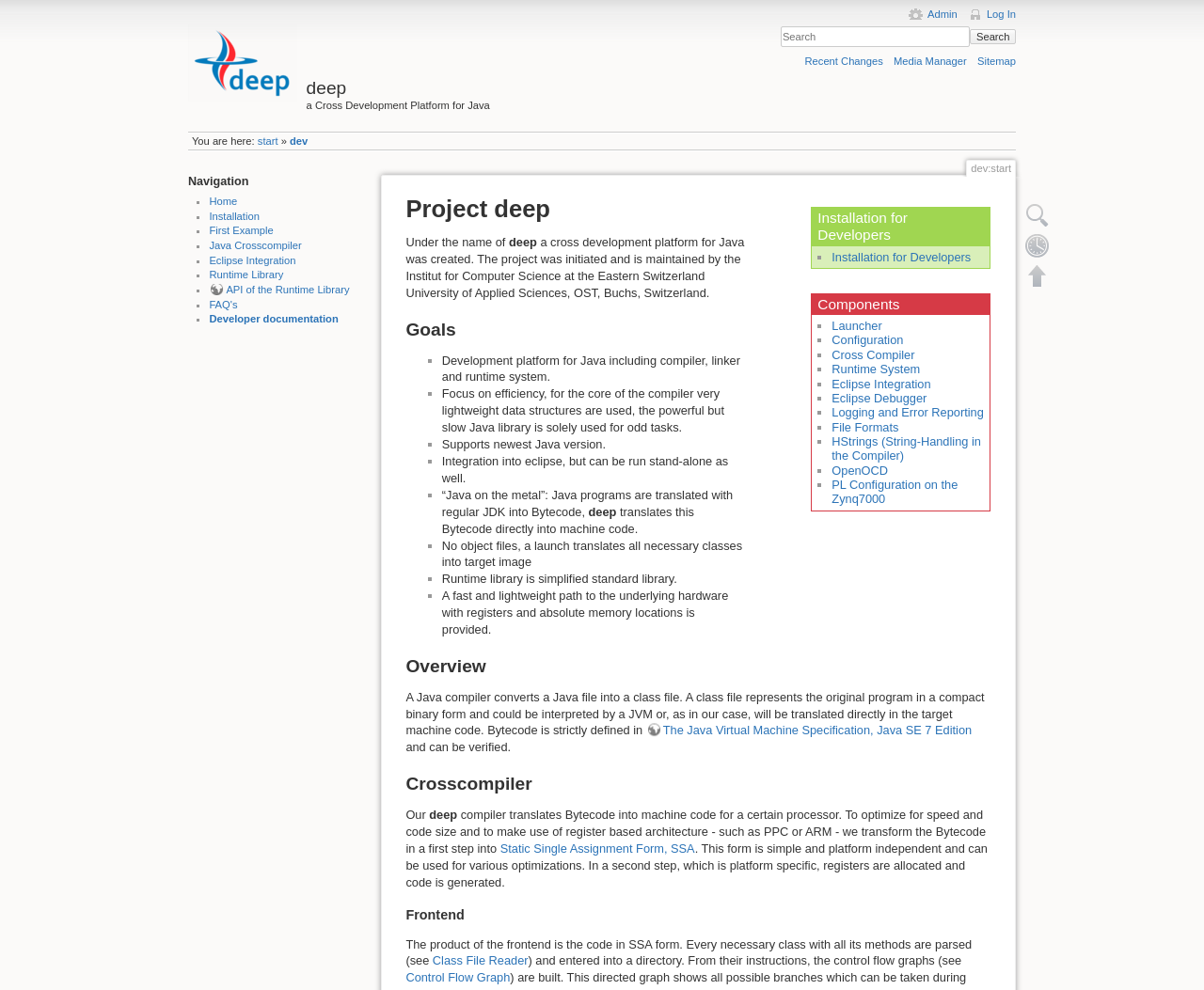Highlight the bounding box coordinates of the element you need to click to perform the following instruction: "Check the Sitemap."

[0.812, 0.056, 0.844, 0.067]